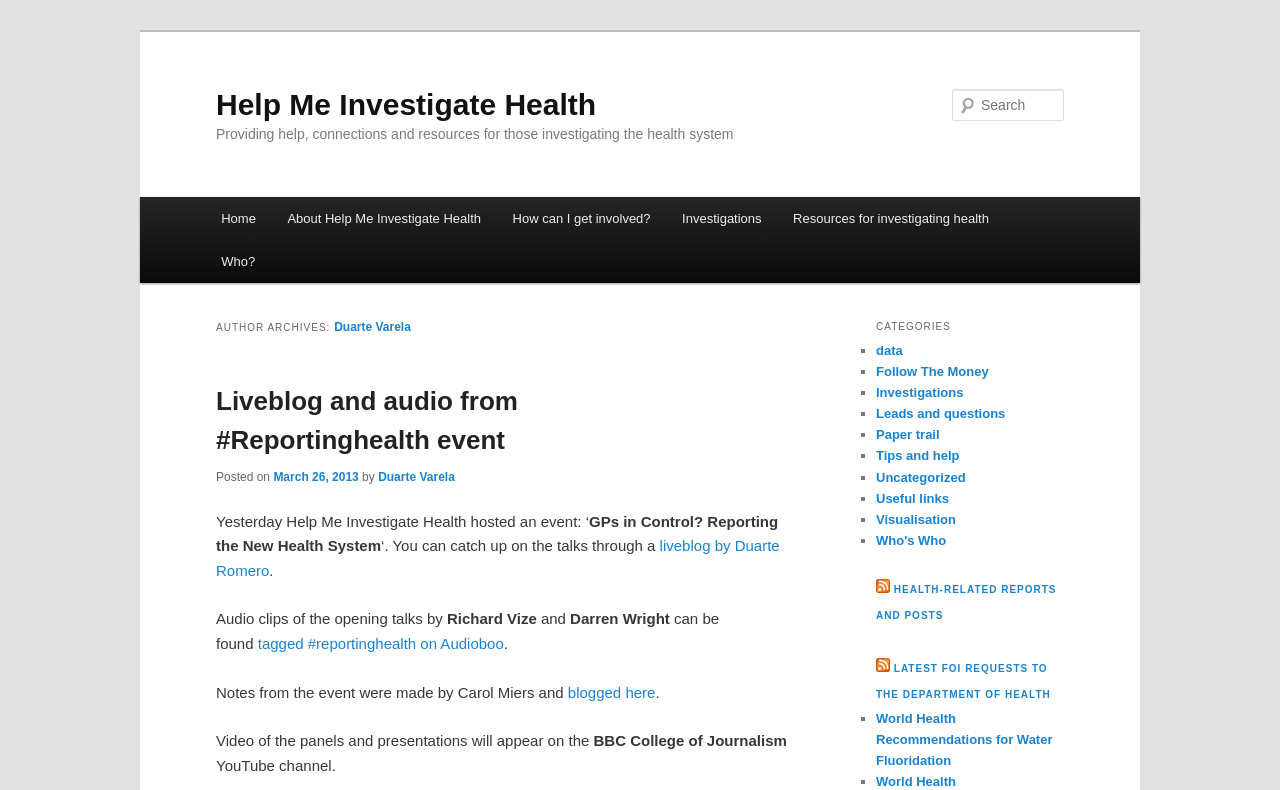Explain the contents of the webpage comprehensively.

The webpage is about Duarte Varela's Help Me Investigate Health, a platform providing help, connections, and resources for those investigating the health system. At the top, there is a heading "Help Me Investigate Health" with a link to the same title. Below it, there is a search bar with a "Search" button on the right side.

On the left side, there is a main menu with links to "Home", "About Help Me Investigate Health", "How can I get involved?", "Investigations", "Resources for investigating health", and "Who?". Below the main menu, there is a section with a heading "AUTHOR ARCHIVES: Duarte Varela" that lists articles and links related to the author.

The main content area has a heading "Liveblog and audio from #Reportinghealth event" with a link to the same title. Below it, there is a paragraph describing an event hosted by Help Me Investigate Health, with links to a liveblog and audio clips of the opening talks. There are also mentions of notes from the event and a video of the panels and presentations that will appear on the BBC College of Journalism YouTube channel.

On the right side, there are two sections. The top section has a heading "CATEGORIES" with a list of links to categories such as "data", "Follow The Money", "Investigations", and others. The bottom section has a heading "RSS HEALTH-RELATED REPORTS AND POSTS" with a link to an RSS feed, and another heading "RSS LATEST FOI REQUESTS TO THE DEPARTMENT OF HEALTH" with a link to another RSS feed.